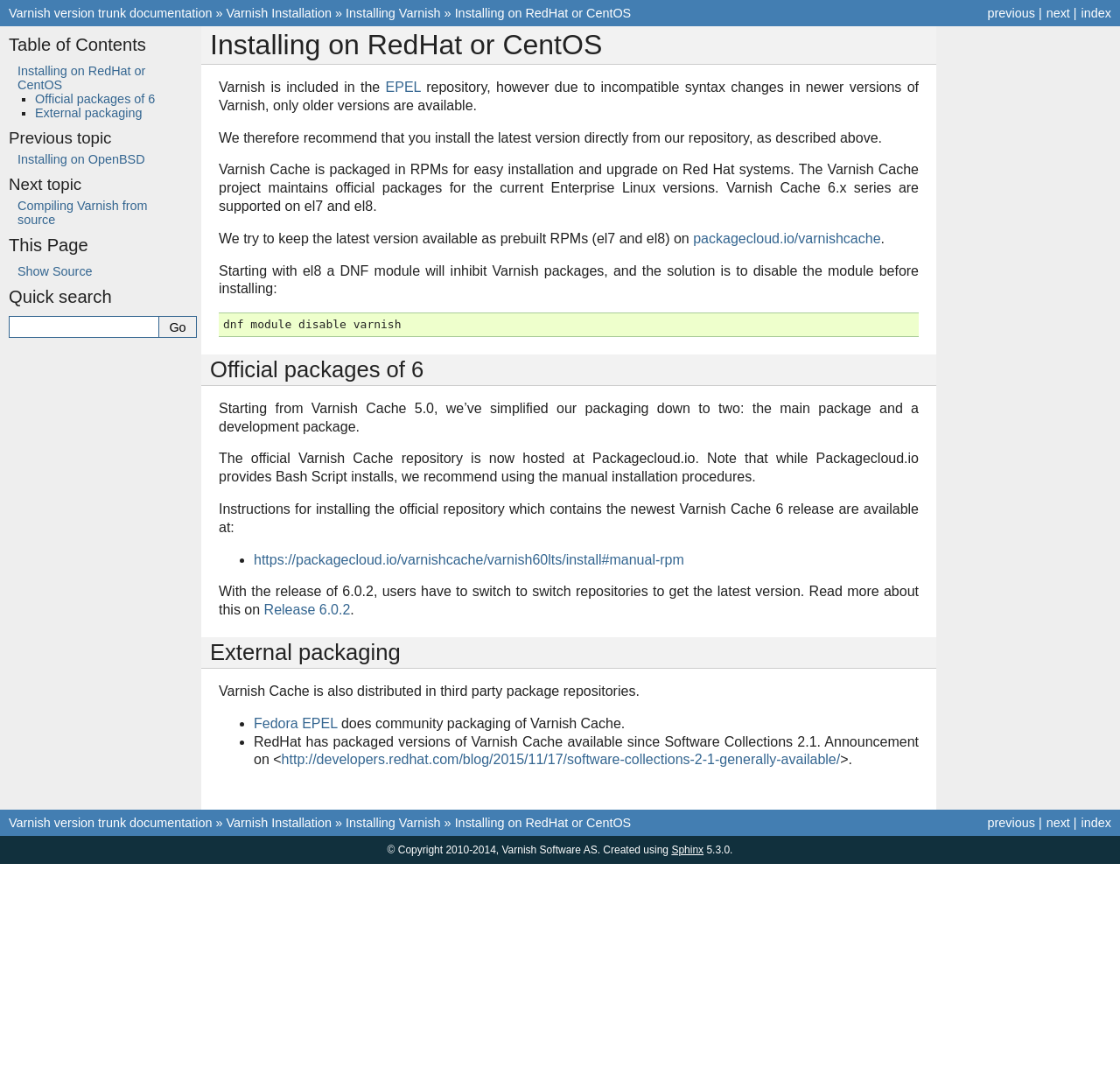Where are the official Varnish Cache repositories hosted?
Using the information from the image, answer the question thoroughly.

The webpage states that the official Varnish Cache repository is now hosted at Packagecloud.io, and provides a link to the repository.